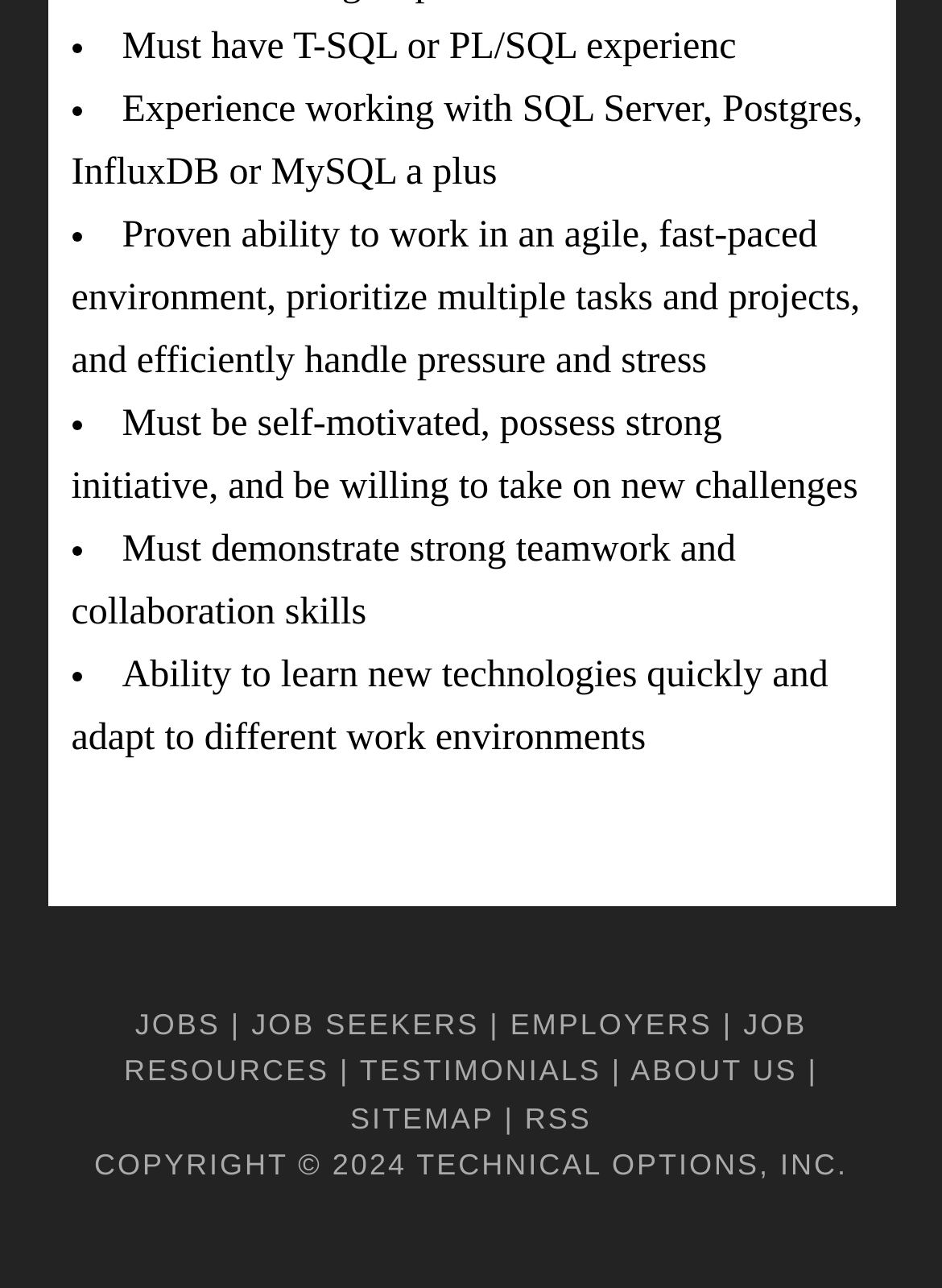Please find the bounding box coordinates of the element that must be clicked to perform the given instruction: "Go to JOB SEEKERS". The coordinates should be four float numbers from 0 to 1, i.e., [left, top, right, bottom].

[0.267, 0.782, 0.509, 0.808]